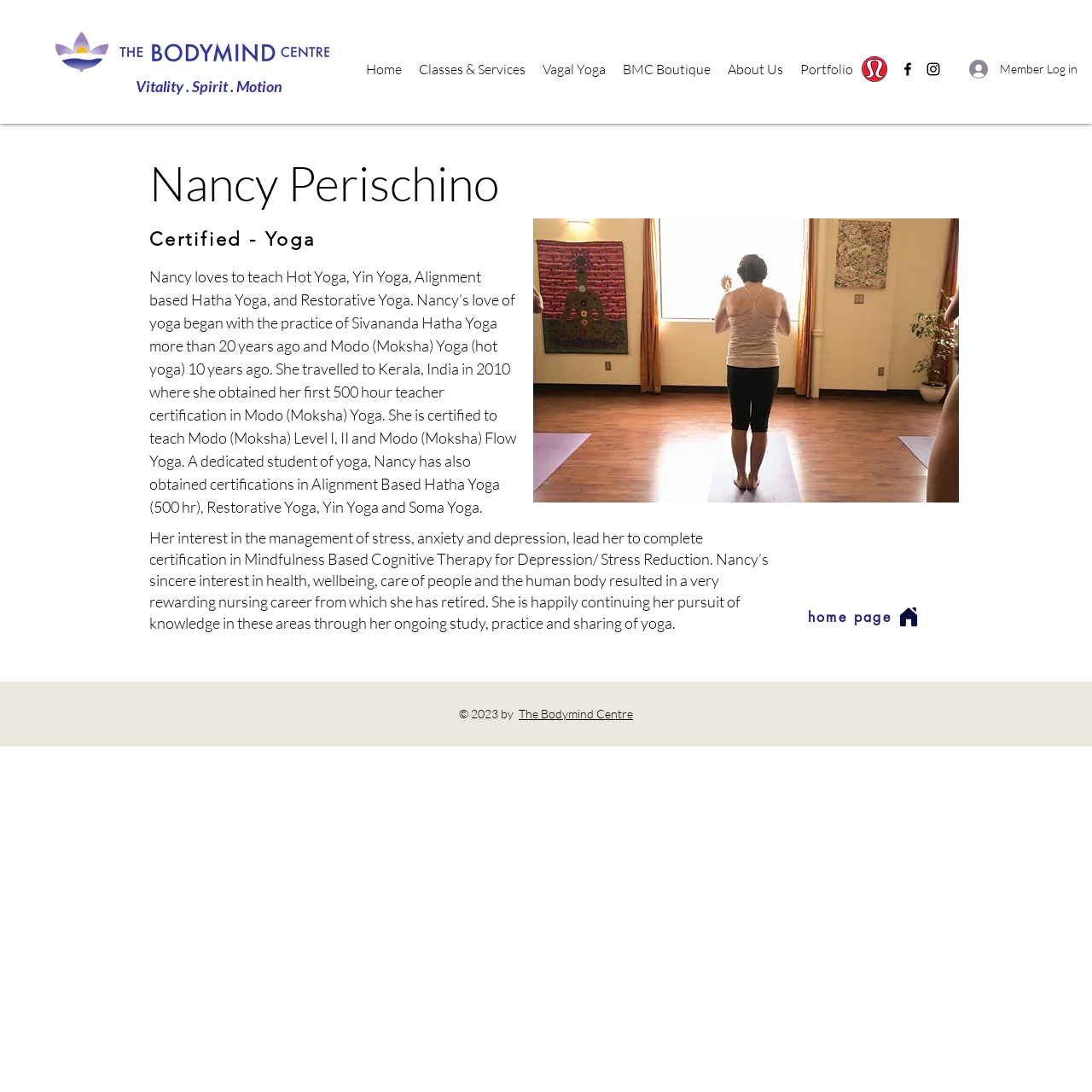What is the name of the yoga instructor?
Answer briefly with a single word or phrase based on the image.

Nancy Perischino